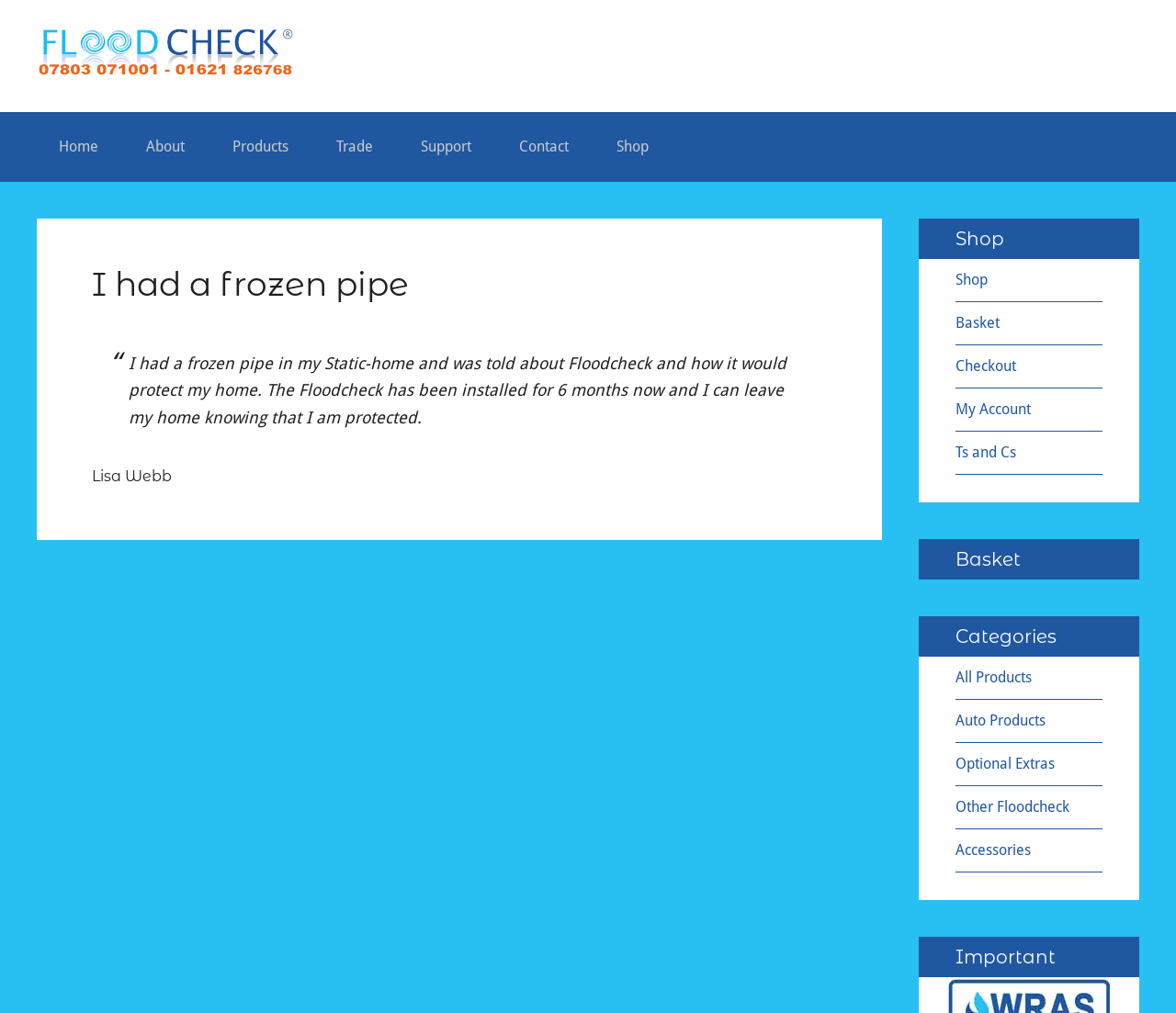Specify the bounding box coordinates of the area to click in order to follow the given instruction: "read about Floodcheck-Sales.co.uk."

[0.031, 0.027, 0.25, 0.083]